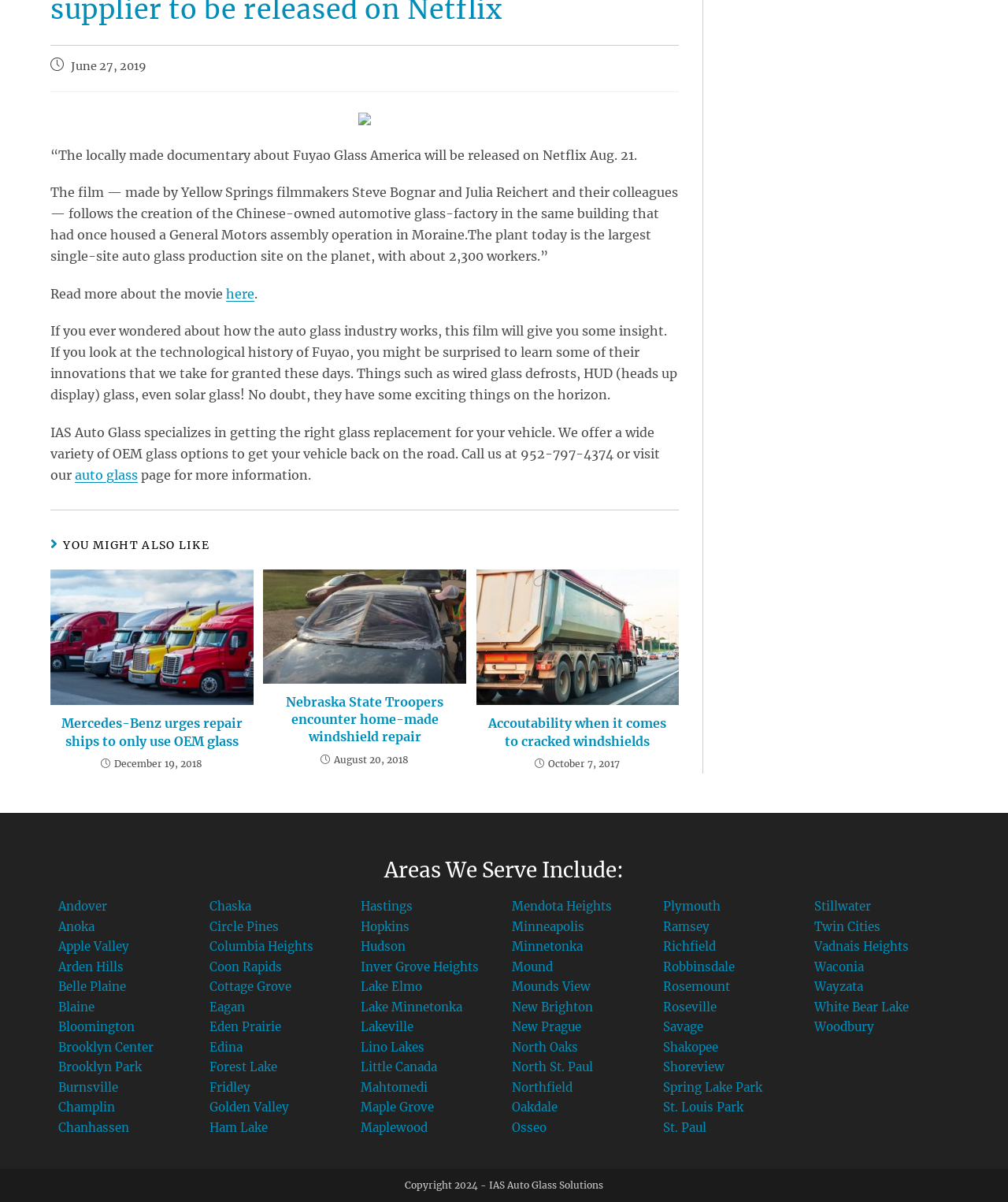Please specify the bounding box coordinates in the format (top-left x, top-left y, bottom-right x, bottom-right y), with values ranging from 0 to 1. Identify the bounding box for the UI component described as follows: Chaska

[0.208, 0.748, 0.249, 0.76]